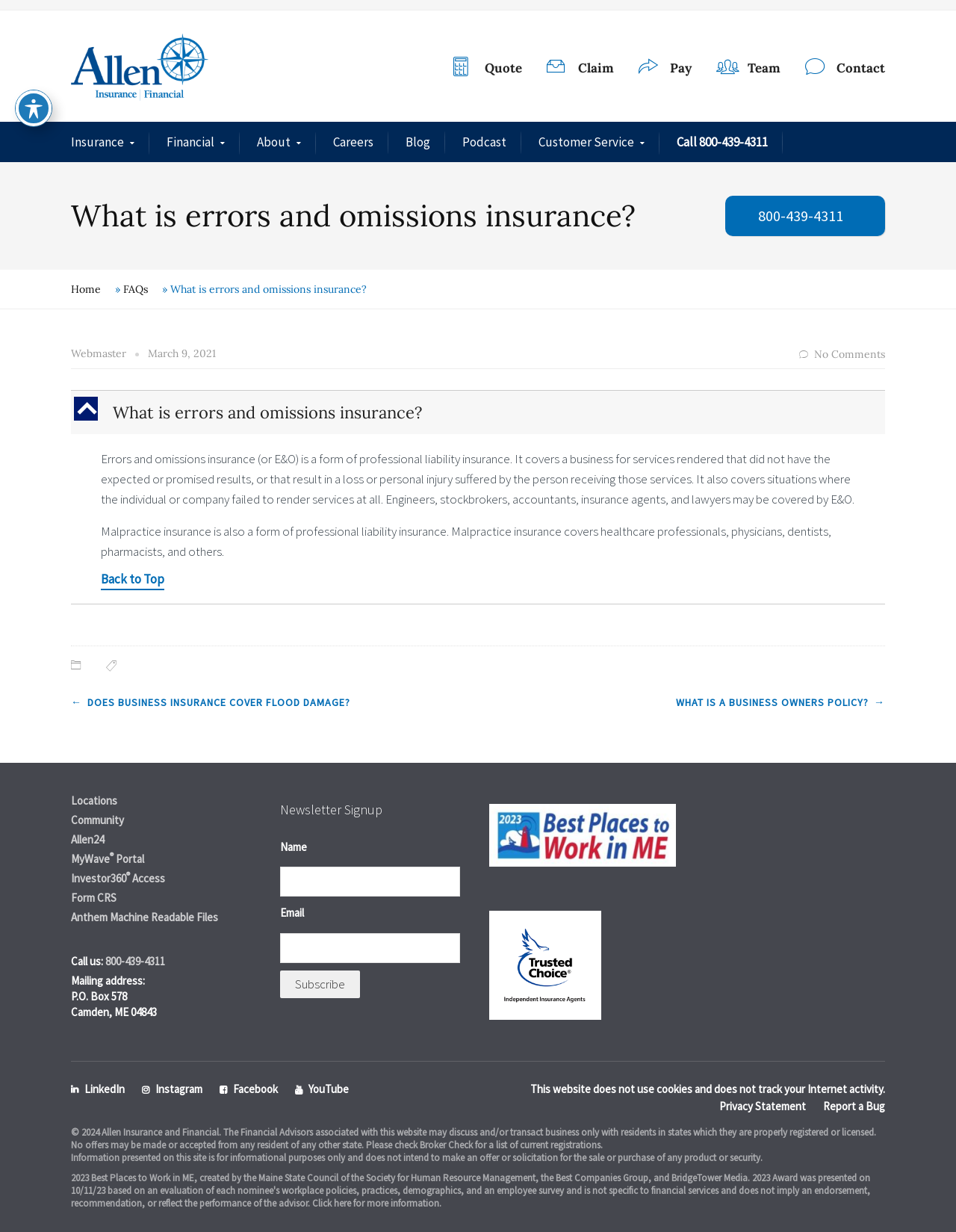Please pinpoint the bounding box coordinates for the region I should click to adhere to this instruction: "Click Back to Top".

[0.105, 0.463, 0.172, 0.479]